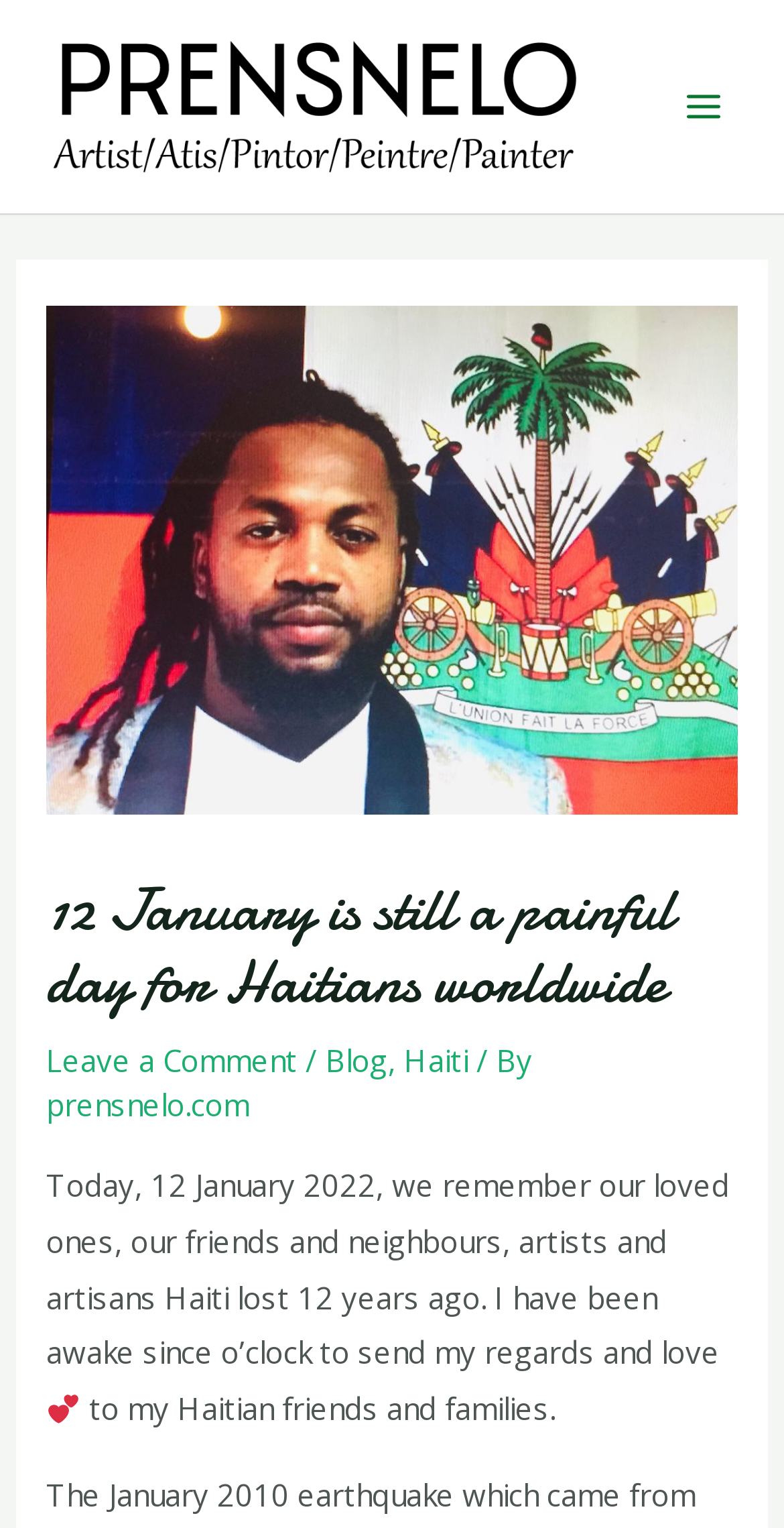Using details from the image, please answer the following question comprehensively:
What is the theme of the article?

I analyzed the content of the page and found that the article is about remembering loved ones, friends, and neighbors who were lost in Haiti 12 years ago. Therefore, the theme of the article is related to Haiti.